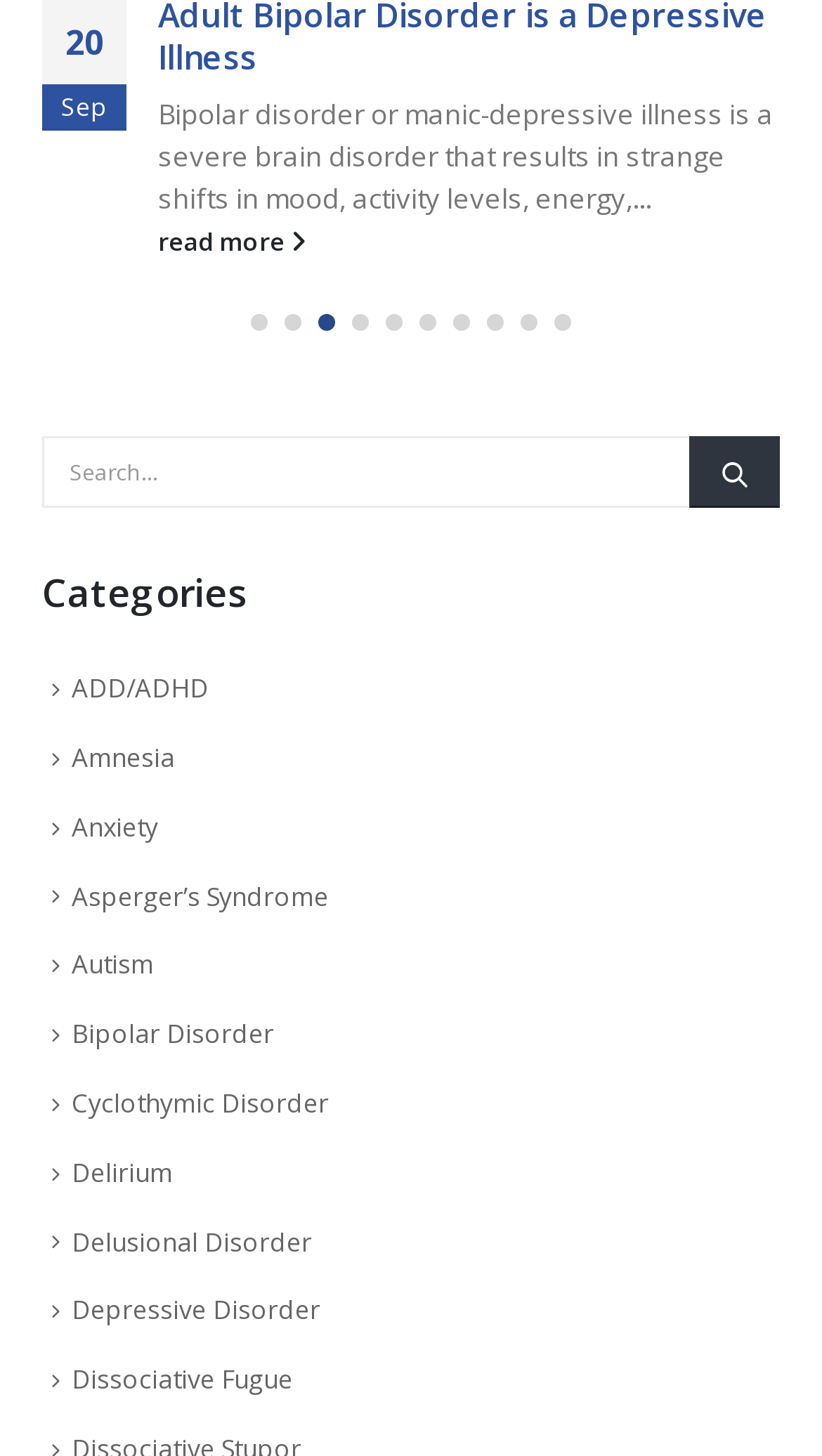Identify the bounding box coordinates for the UI element described as: "Depressive Disorder".

[0.087, 0.888, 0.39, 0.912]